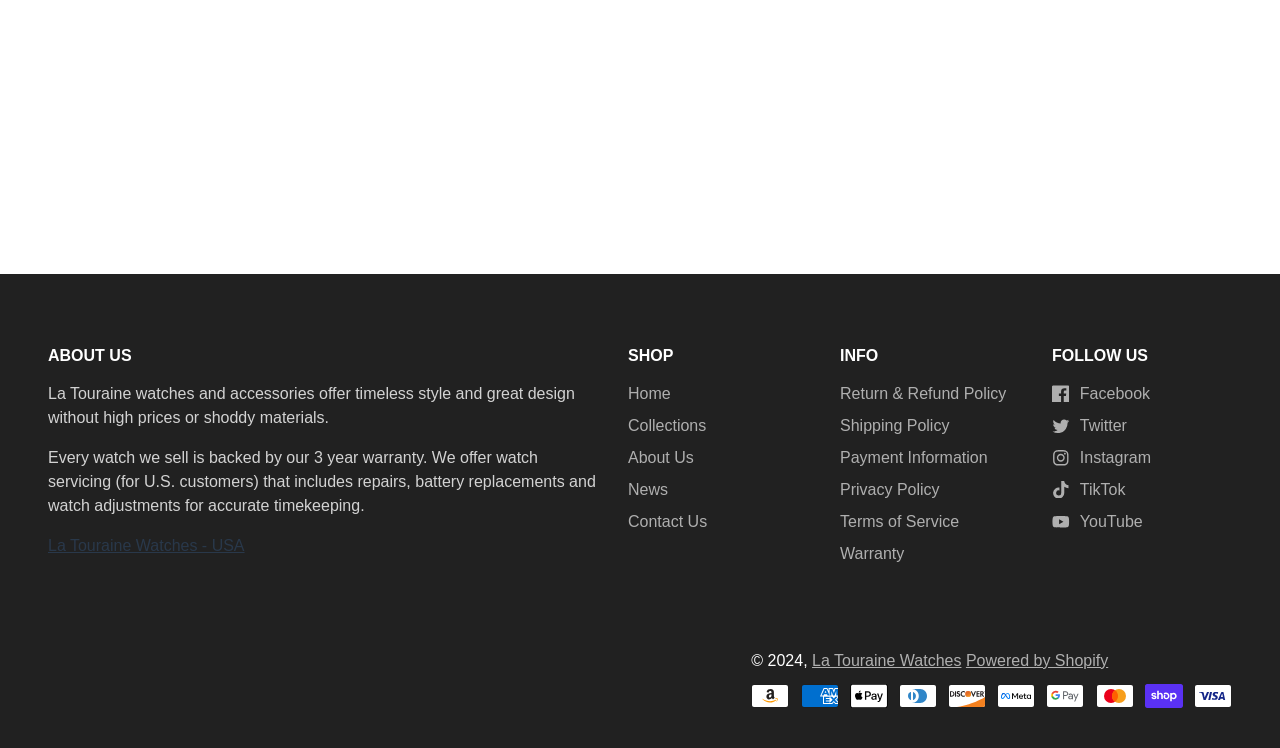Identify and provide the bounding box for the element described by: "contacts".

None